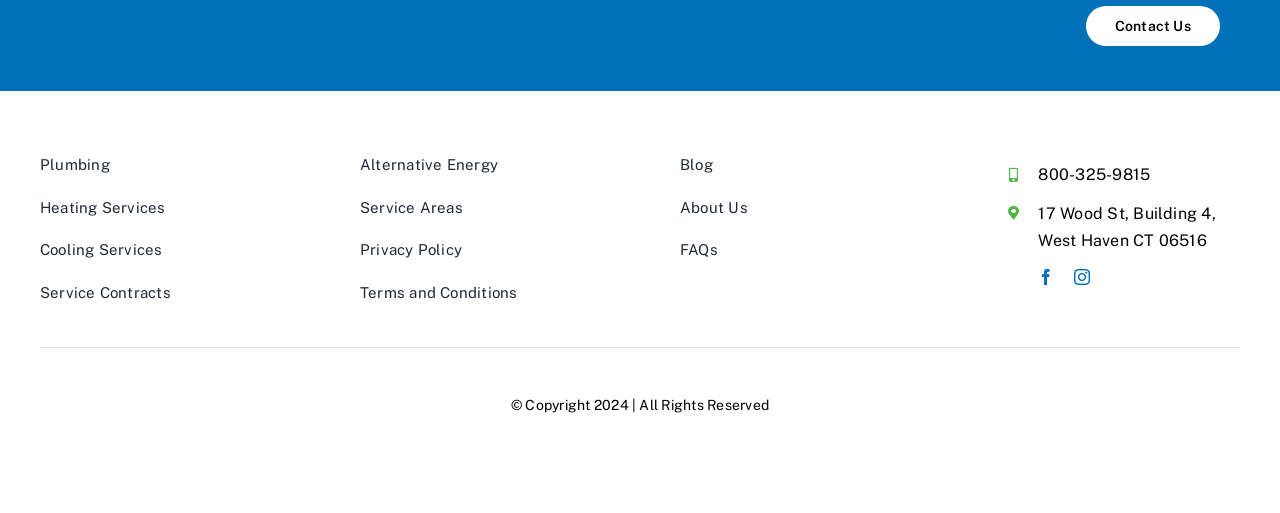Please locate the bounding box coordinates for the element that should be clicked to achieve the following instruction: "Visit the Blog". Ensure the coordinates are given as four float numbers between 0 and 1, i.e., [left, top, right, bottom].

[0.531, 0.295, 0.719, 0.35]